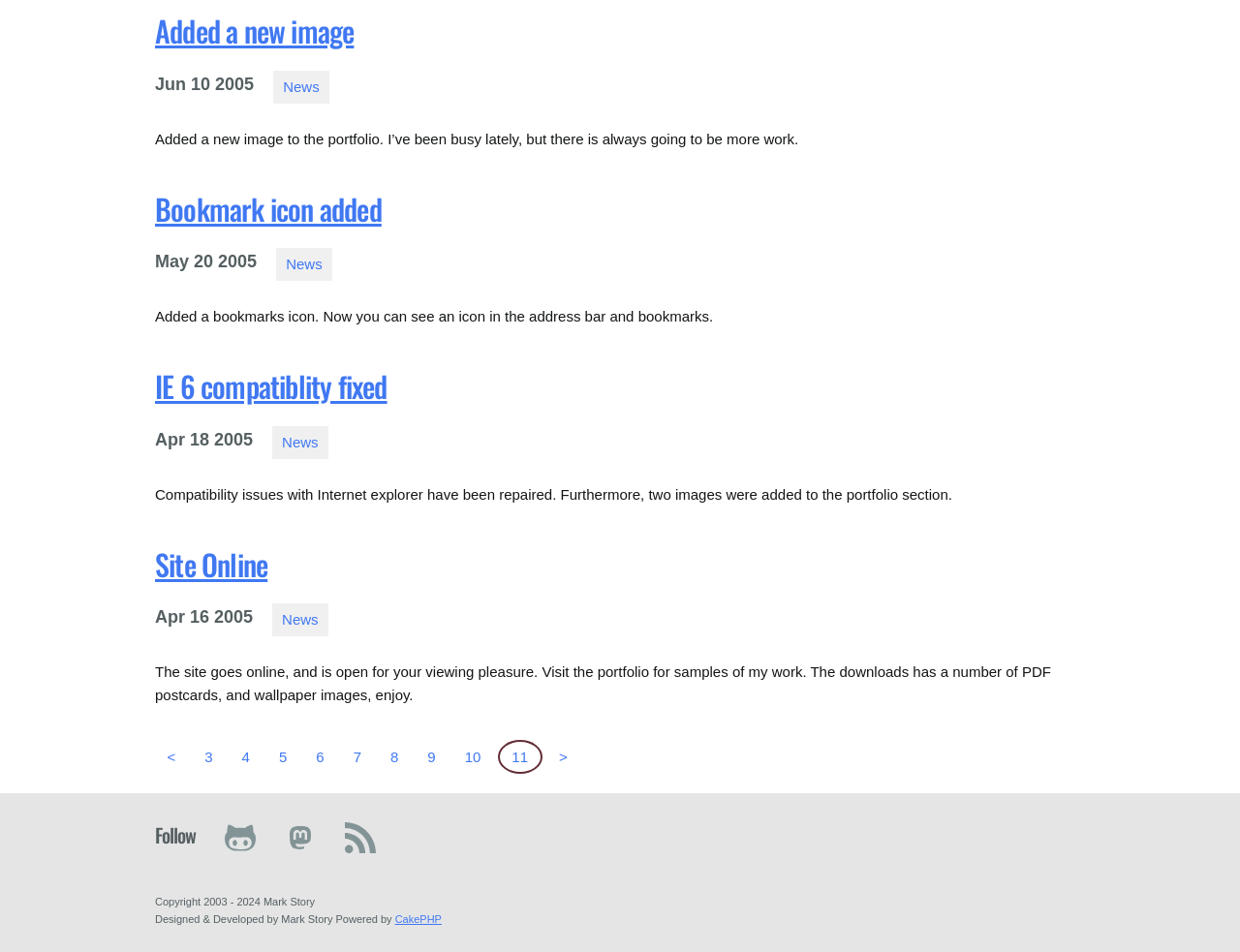Provide a brief response in the form of a single word or phrase:
What is the name of the framework used to power this website?

CakePHP